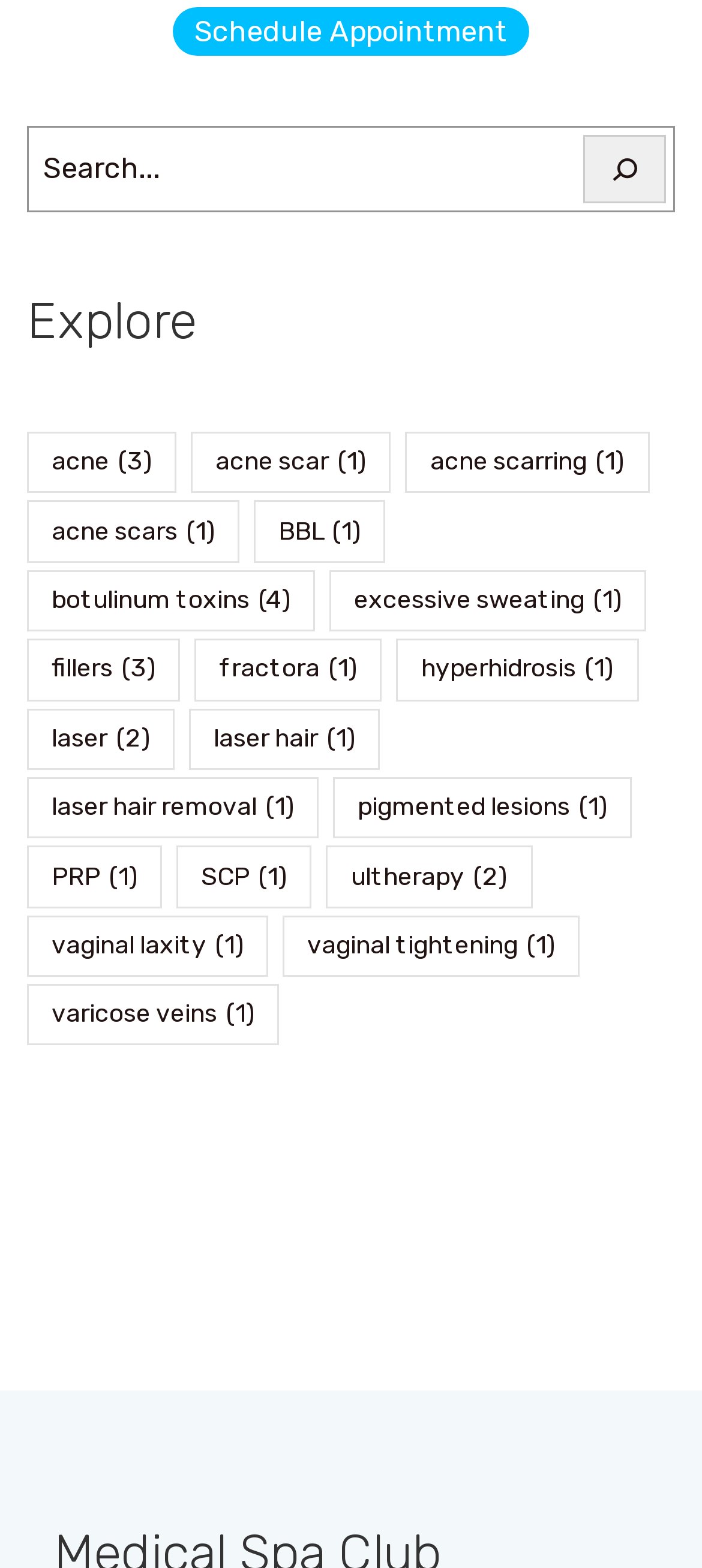What is the last link on the webpage?
Based on the screenshot, give a detailed explanation to answer the question.

The last link on the webpage is 'varicose veins (1 item)' which is located at the bottom of the page with a bounding box of [0.038, 0.628, 0.398, 0.667].